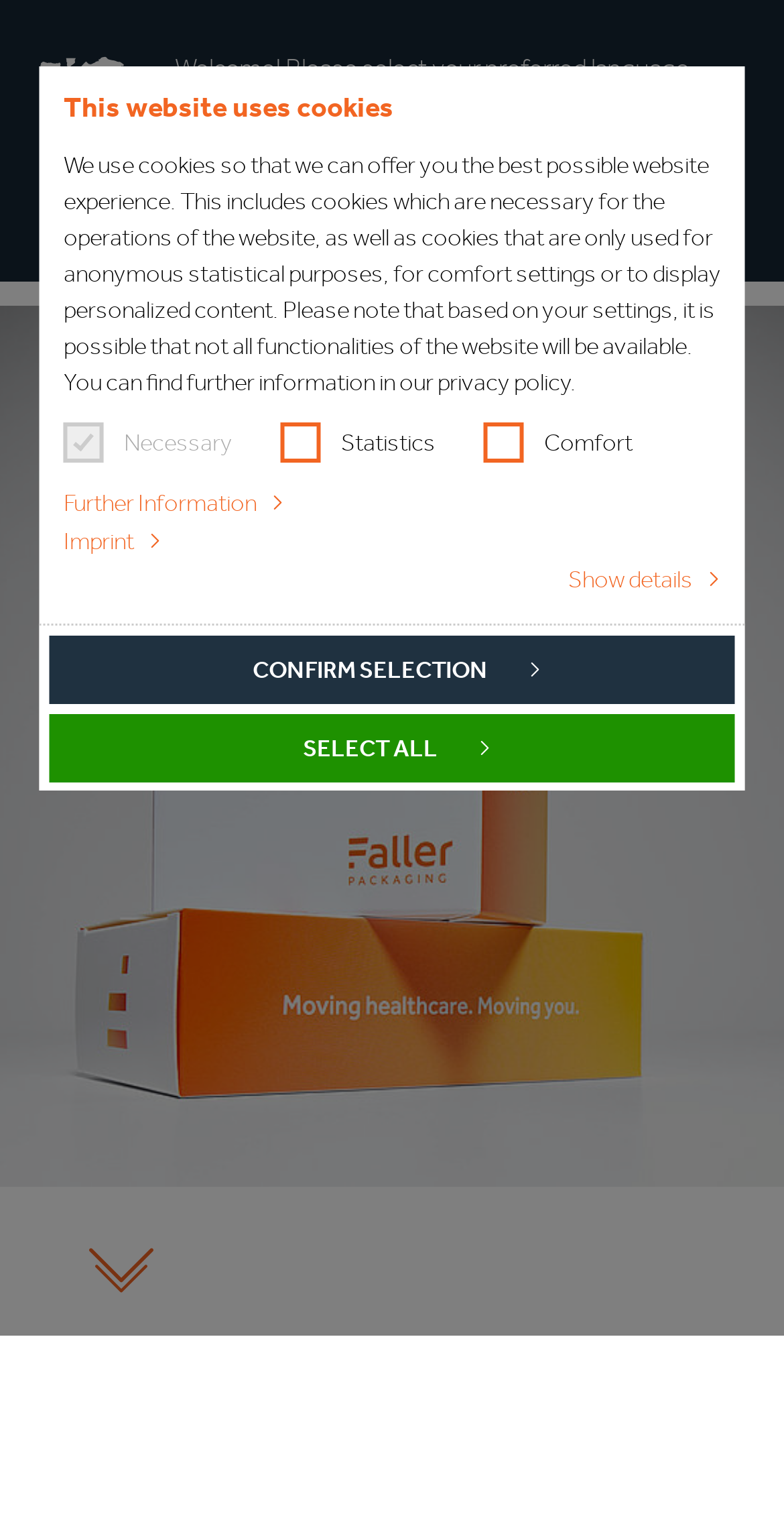Create an elaborate caption for the webpage.

The webpage is about Faller Packaging, a company that specializes in medicine packaging, particularly folding cartons. At the top of the page, there is a language selection option, where users can choose their preferred language, with a dropdown menu and a "CONFIRM" button. Below this, there is a heading that reads "Folding cartons".

On the top-right corner of the page, there is a small image and a link. On the top-left corner, there is a "Close" button and a link to switch to the English language.

The main content of the page is dominated by a dialog box for cookie consent, which takes up most of the screen. The dialog box has a title "This website uses cookies" and a brief description of how the website uses cookies. There are three checkboxes for "Necessary", "Statistics", and "Comfort" settings, with the "Necessary" option already checked. Below these checkboxes, there are links to "Further Information", "Imprint", and "Show details". There are also two buttons, "CONFIRM SELECTION" and "SELECT ALL", at the bottom of the dialog box.

Overall, the webpage appears to be a landing page for Faller Packaging, with a focus on language selection and cookie consent.